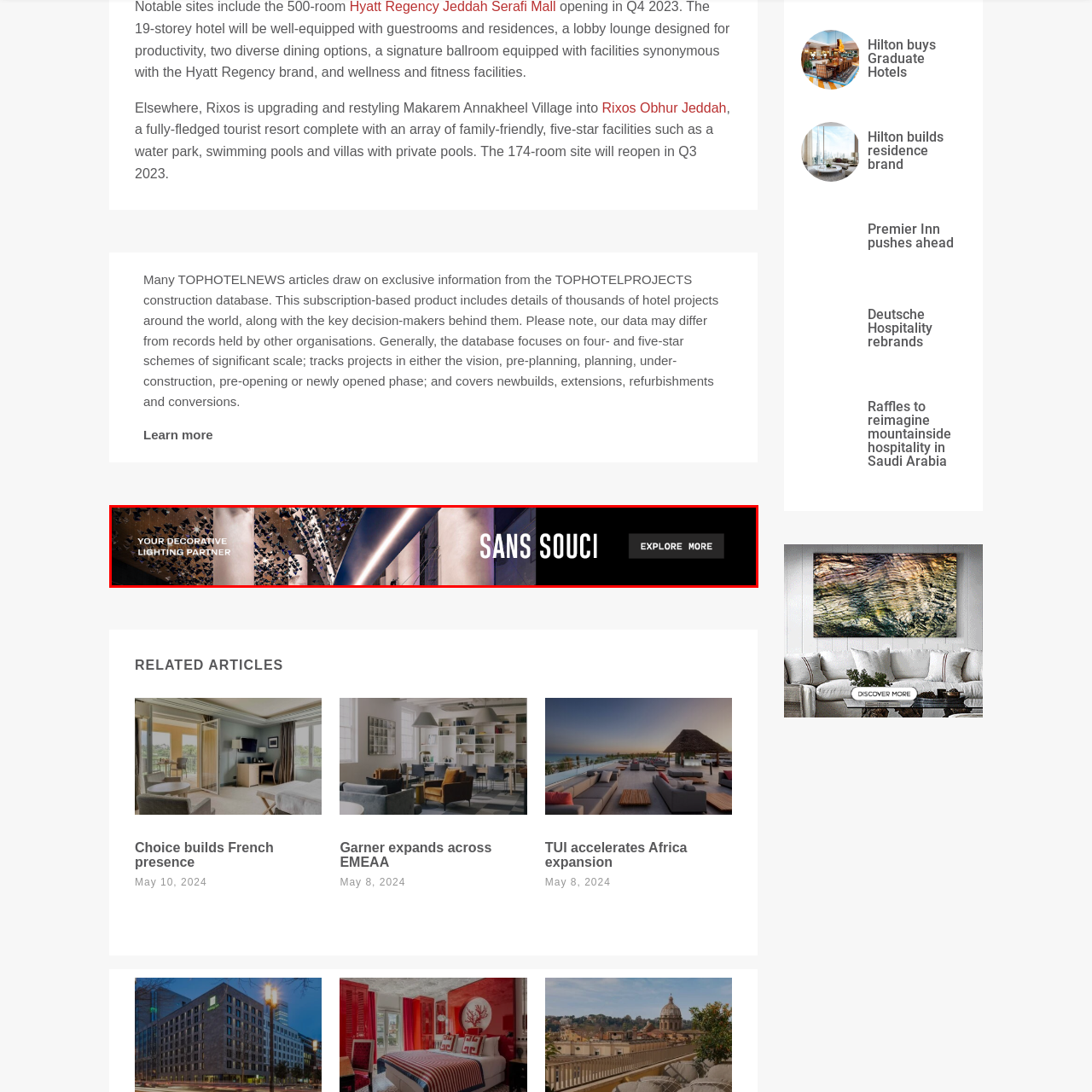Observe the image confined by the red frame and answer the question with a single word or phrase:
What is the purpose of the call-to-action 'EXPLORE MORE'?

To discover additional offerings